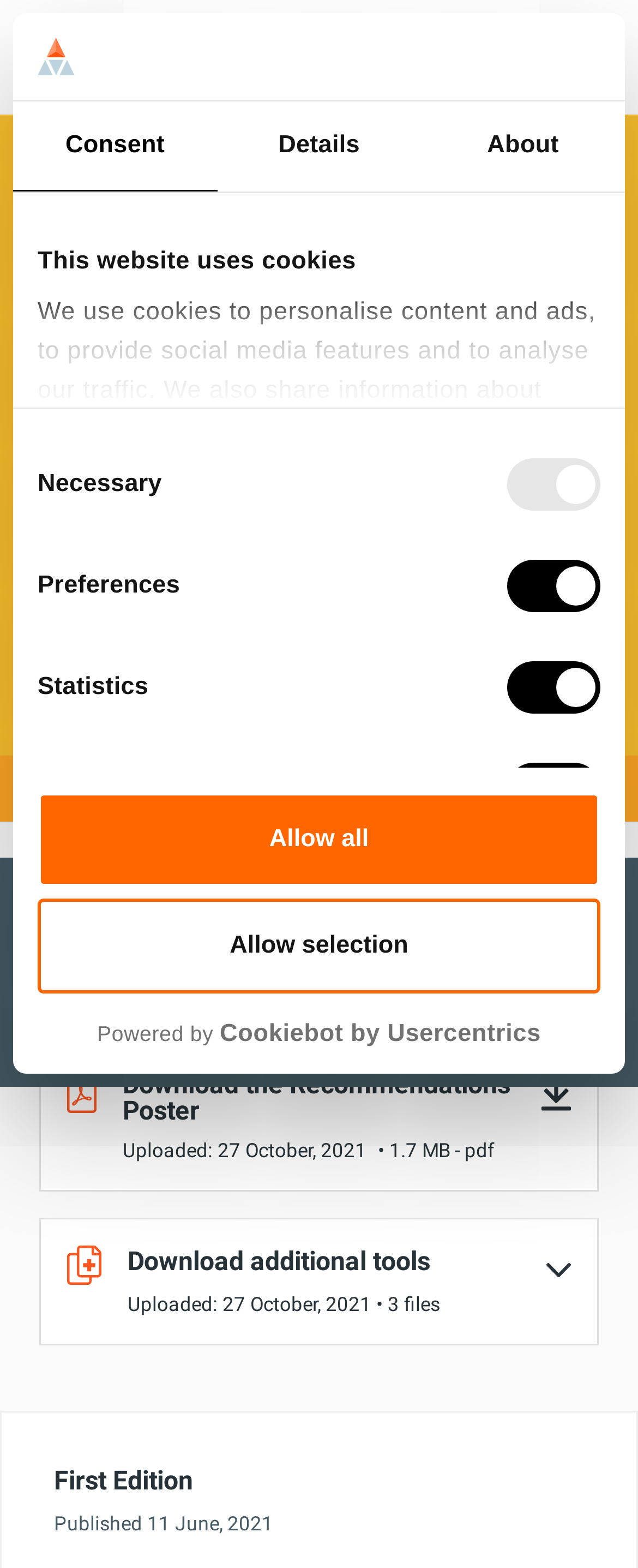Based on the image, please elaborate on the answer to the following question:
What is the purpose of the 'Consent' tab?

I inferred this by analyzing the 'Consent' tab and its contents, which include checkboxes for different types of cookies and a description of how cookies are used on the website.